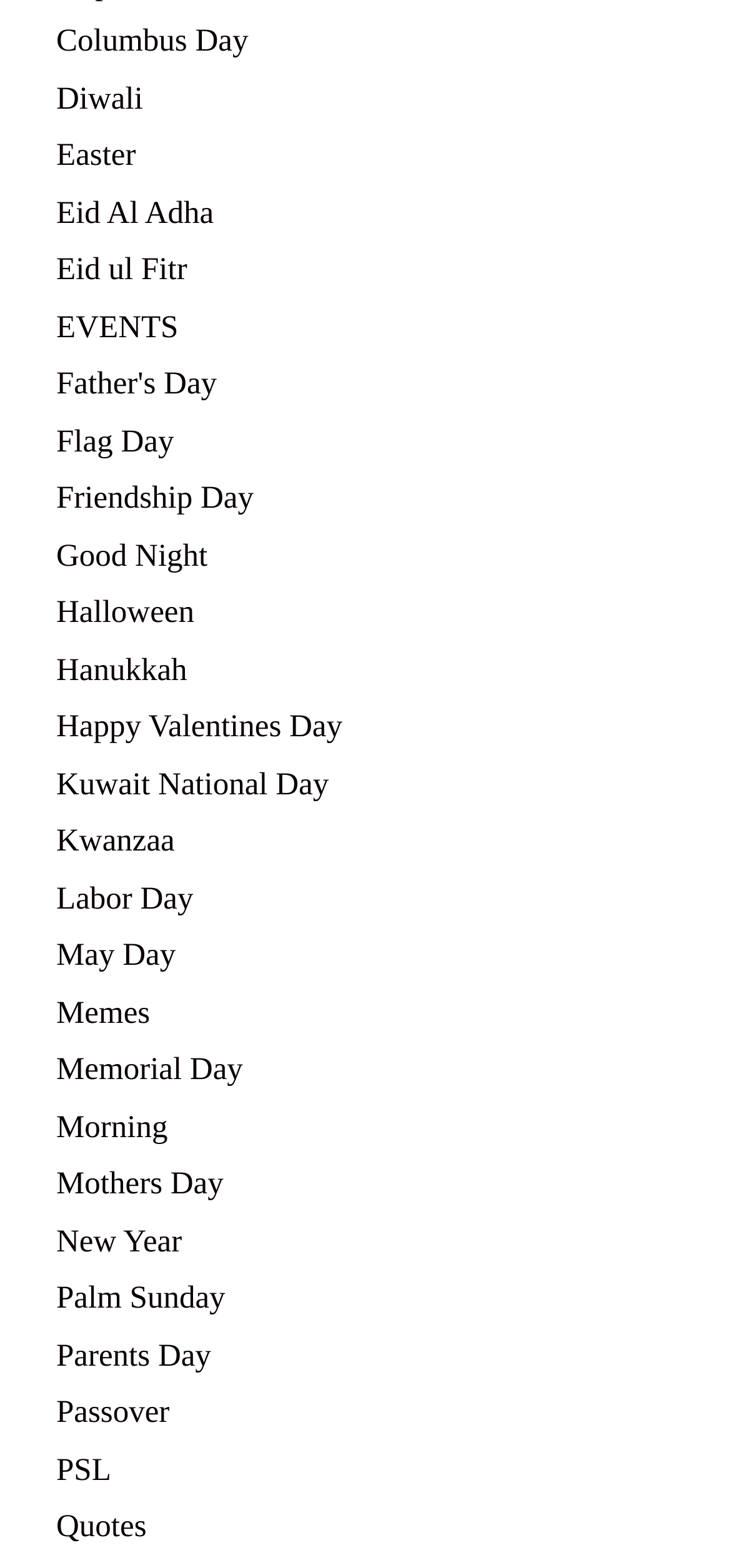Reply to the question with a brief word or phrase: Are there any links related to fathers?

Yes